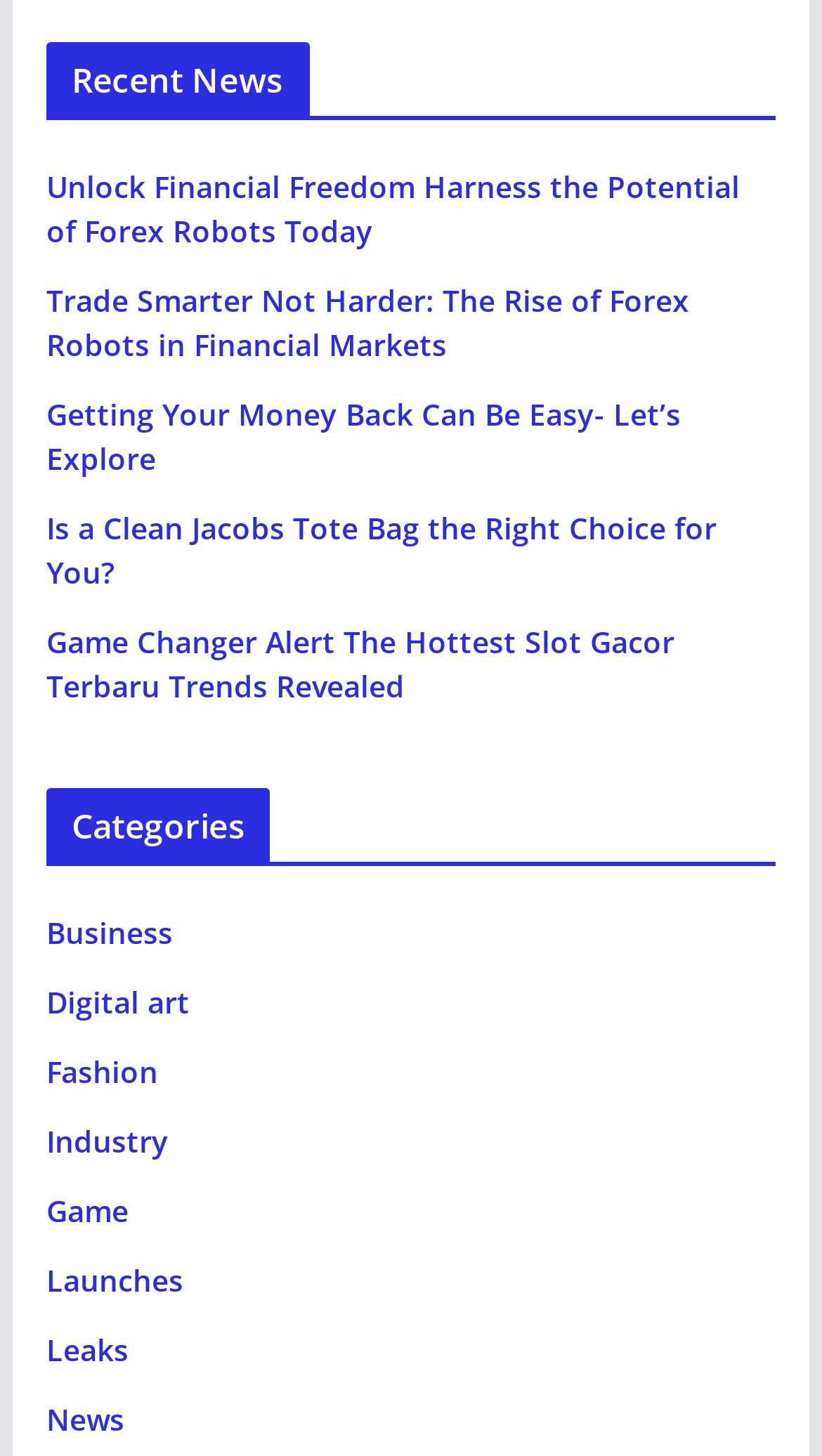Determine the bounding box coordinates for the element that should be clicked to follow this instruction: "Learn about Forex Robots". The coordinates should be given as four float numbers between 0 and 1, in the format [left, top, right, bottom].

[0.056, 0.115, 0.9, 0.173]